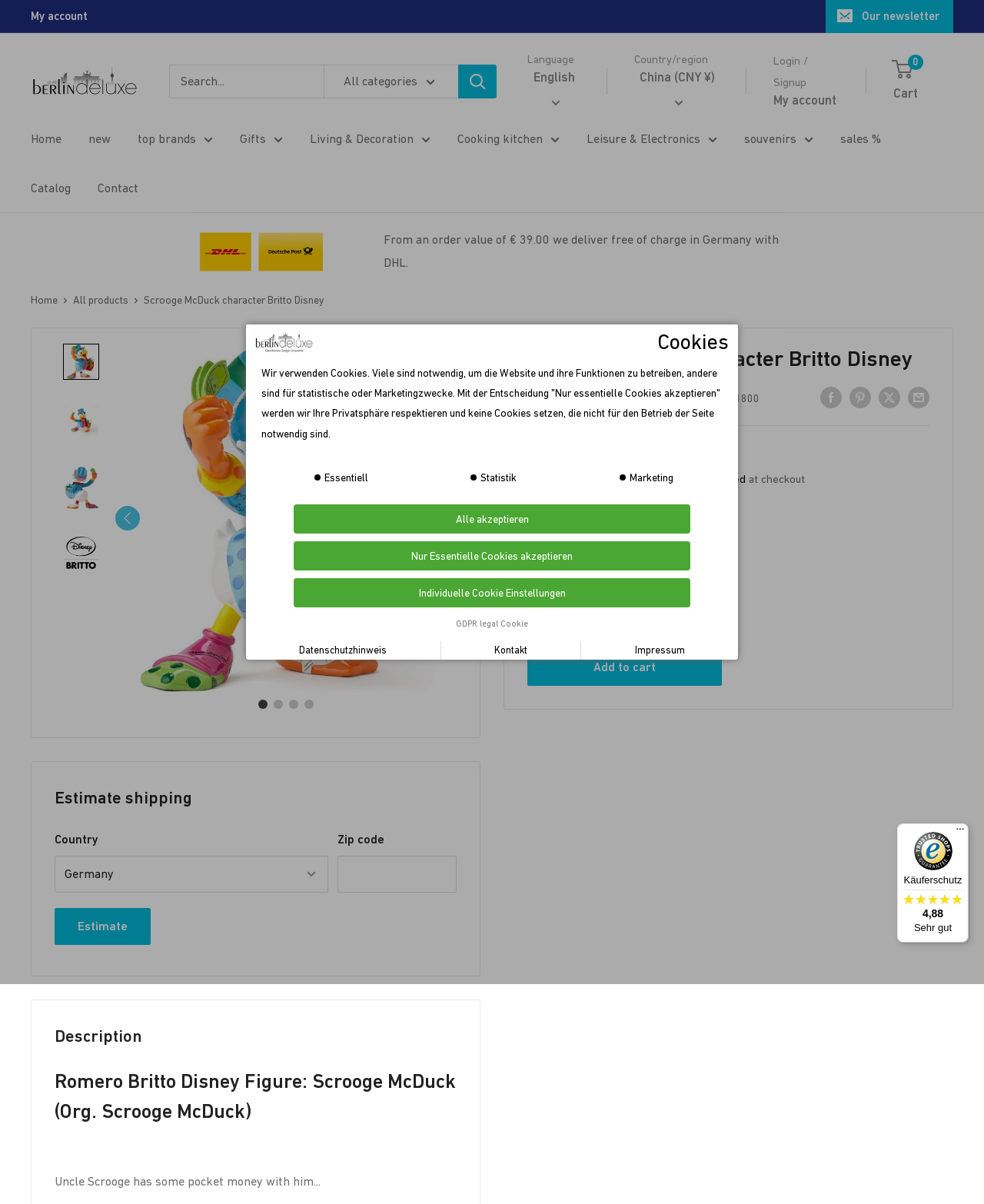What is the function of the 'Estimate' button?
Please look at the screenshot and answer using one word or phrase.

Estimate shipping